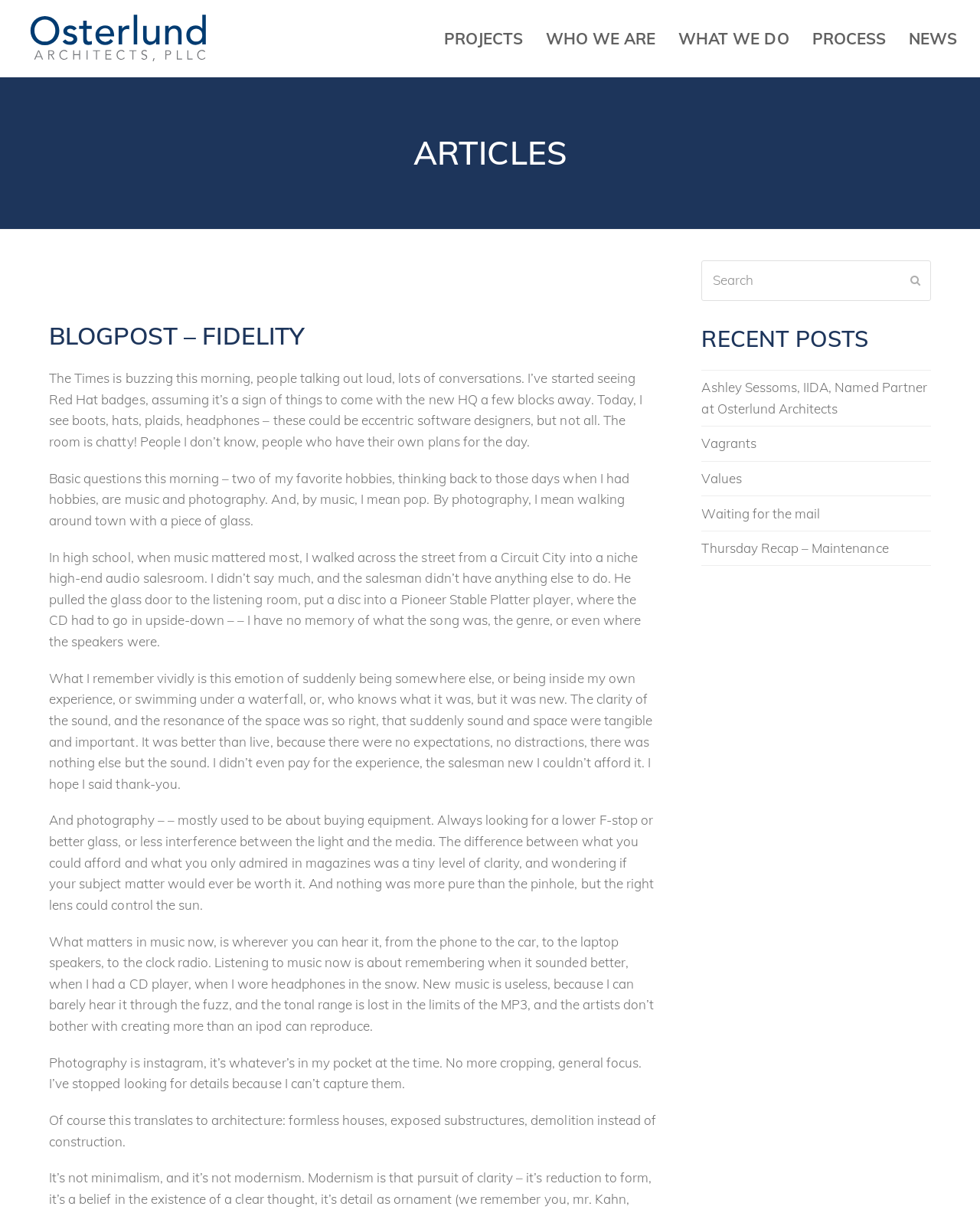Please provide the bounding box coordinates for the element that needs to be clicked to perform the instruction: "View the 'RECENT POSTS' section". The coordinates must consist of four float numbers between 0 and 1, formatted as [left, top, right, bottom].

[0.716, 0.267, 0.95, 0.292]